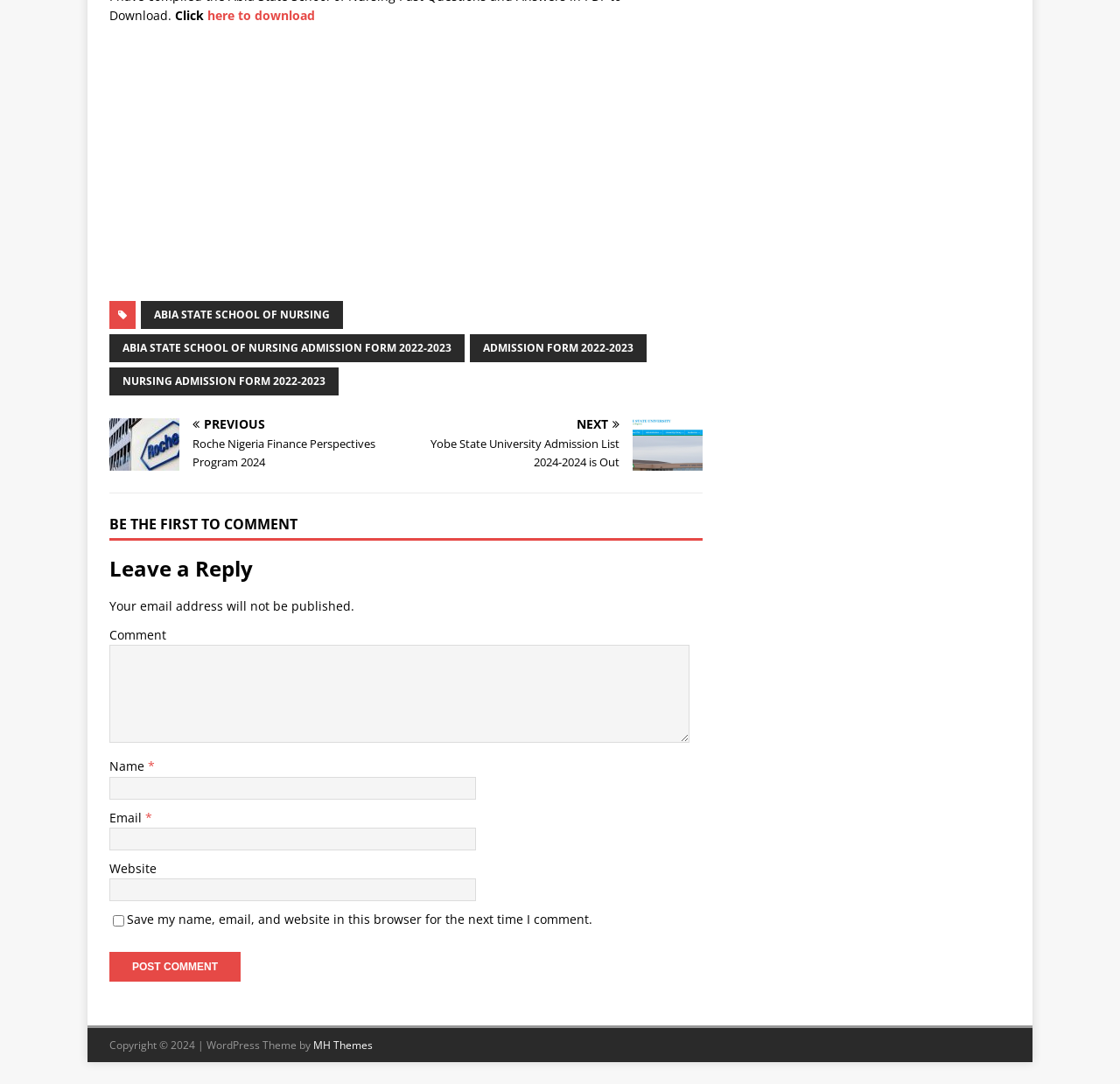Based on the element description Nursing Admission Form 2022-2023, identify the bounding box of the UI element in the given webpage screenshot. The coordinates should be in the format (top-left x, top-left y, bottom-right x, bottom-right y) and must be between 0 and 1.

[0.098, 0.339, 0.302, 0.365]